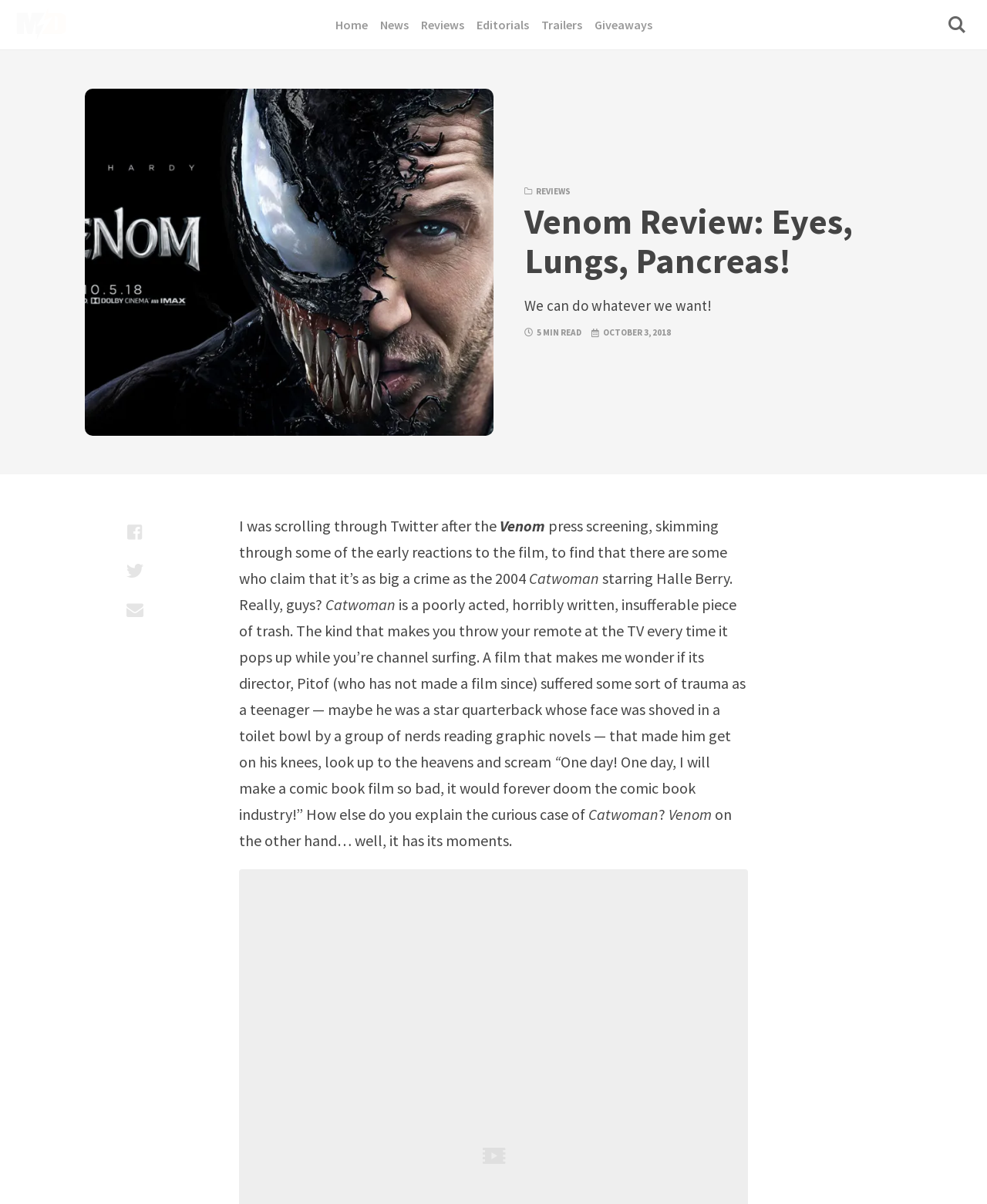Create an elaborate caption for the webpage.

The webpage is a review of the movie Venom, with the title "Venom Review: Eyes, Lungs, Pancreas!" displayed prominently at the top. Below the title, there is a brief phrase "We can do whatever we want!" followed by the review's details, including the reading time "5 MIN READ" and the publication date "OCTOBER 3, 2018".

The review itself is a lengthy article that discusses the movie, comparing it to another poorly received film, Catwoman. The text is divided into several paragraphs, with the author expressing their opinions and reactions to the movie.

At the top of the page, there is a navigation menu with links to different sections of the website, including "Home", "News", "Reviews", "Editorials", "Trailers", and "Giveaways". The "Giveaways" link is accompanied by an image of the Venom movie poster.

In the top-right corner, there is a button with an icon, and a link to the website's homepage, "Moviedash.com", which is also accompanied by an image of the website's logo.

At the bottom of the page, there are social media sharing links, allowing users to share the review on Facebook, Twitter, and via email.